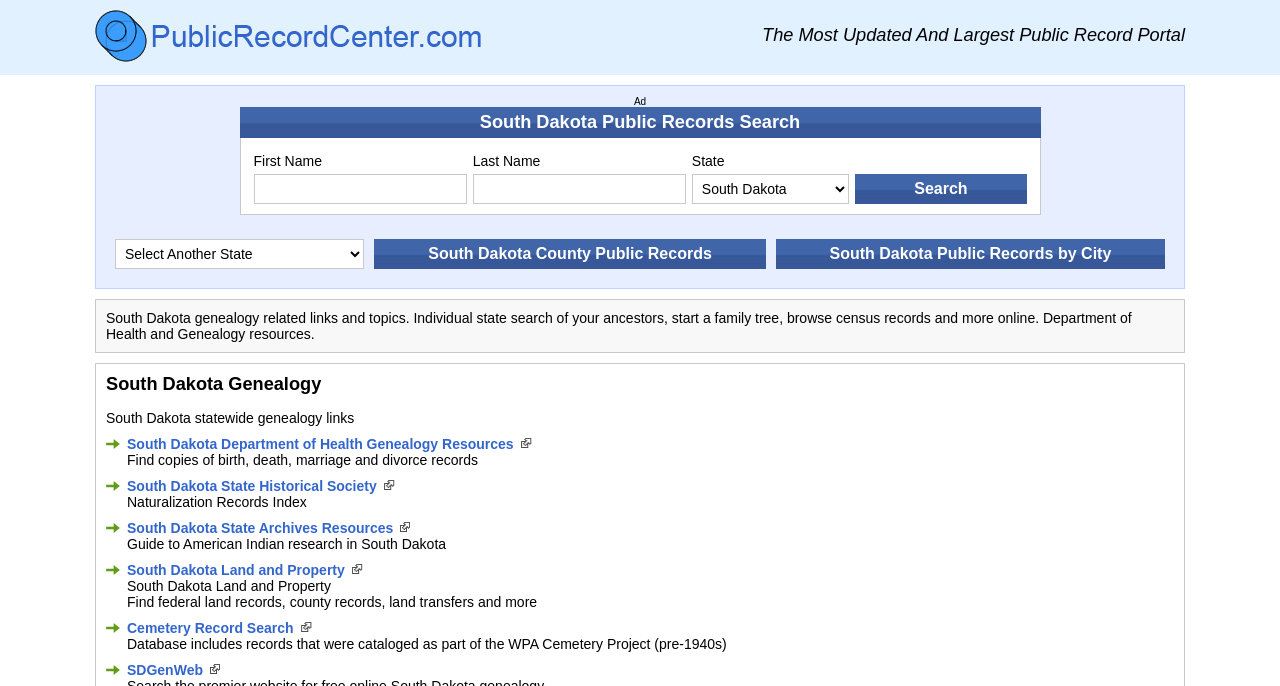What is the purpose of the search bar?
Using the information from the image, answer the question thoroughly.

The search bar is located in the middle of the webpage, with labels 'First Name', 'Last Name', and 'State'. It is likely used to search for public records, such as genealogy and family history records, based on the provided information.